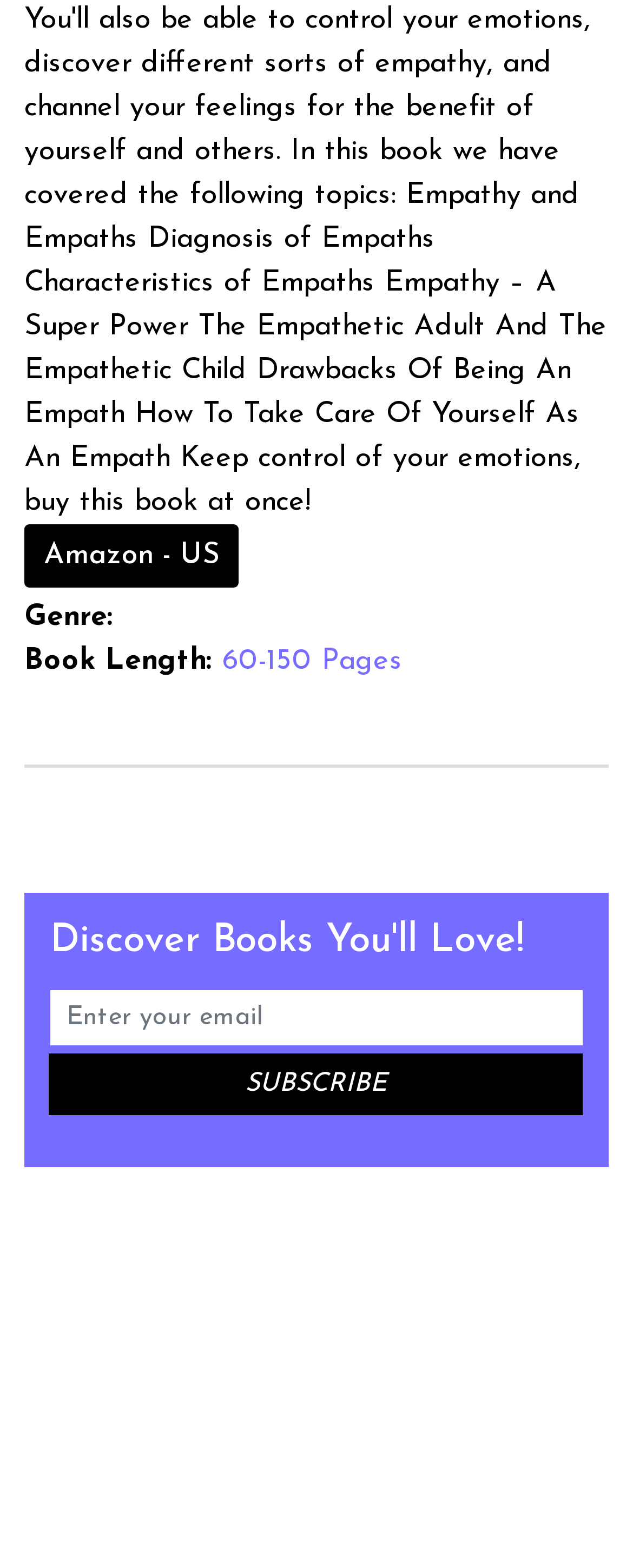What is the main heading of the section?
Please utilize the information in the image to give a detailed response to the question.

I found a heading element with the text 'Discover Books You'll Love!' which is a prominent element on the webpage, suggesting that this is the main heading of the section.